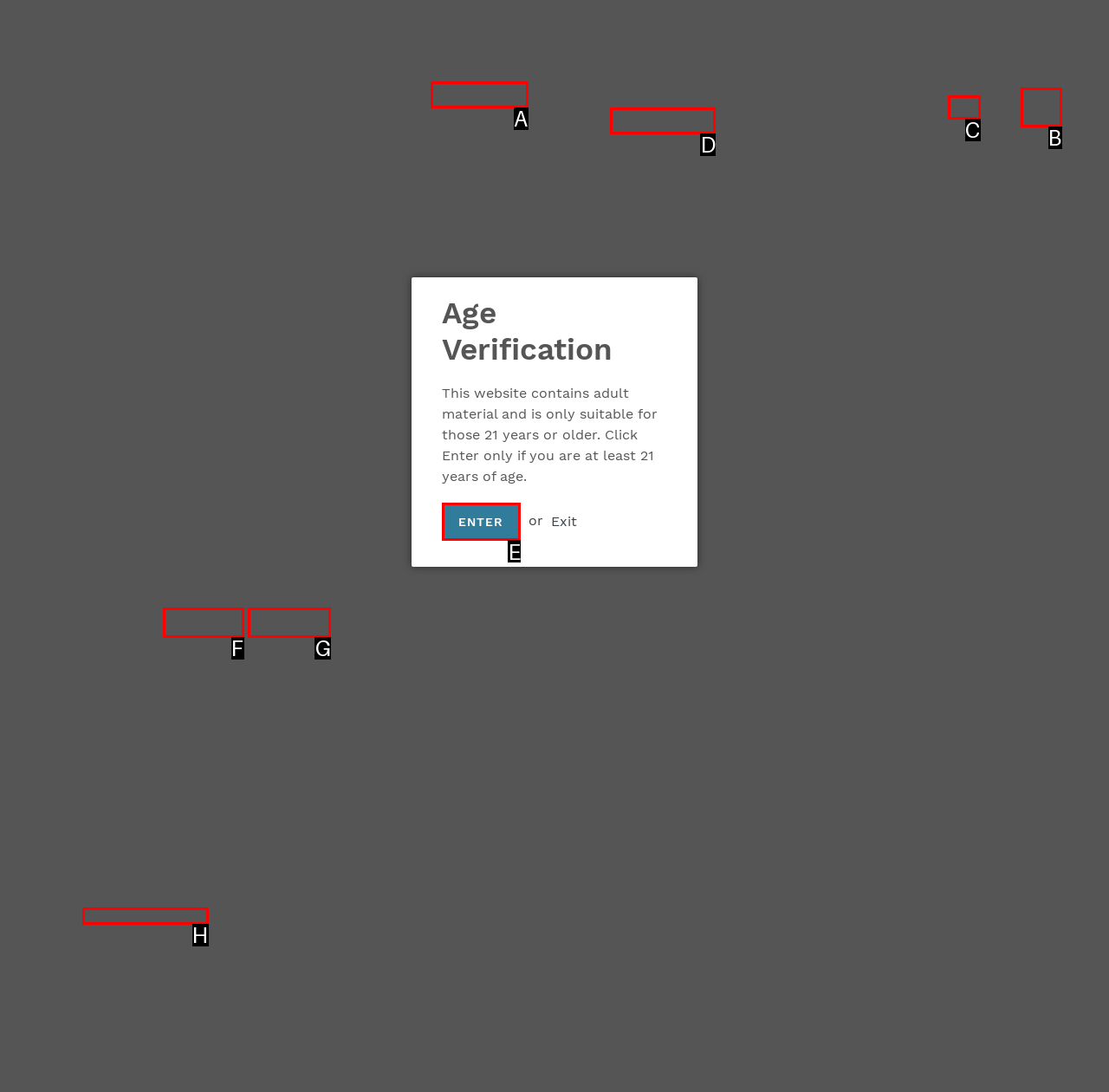Match the element description to one of the options: How is snus used?
Respond with the corresponding option's letter.

H